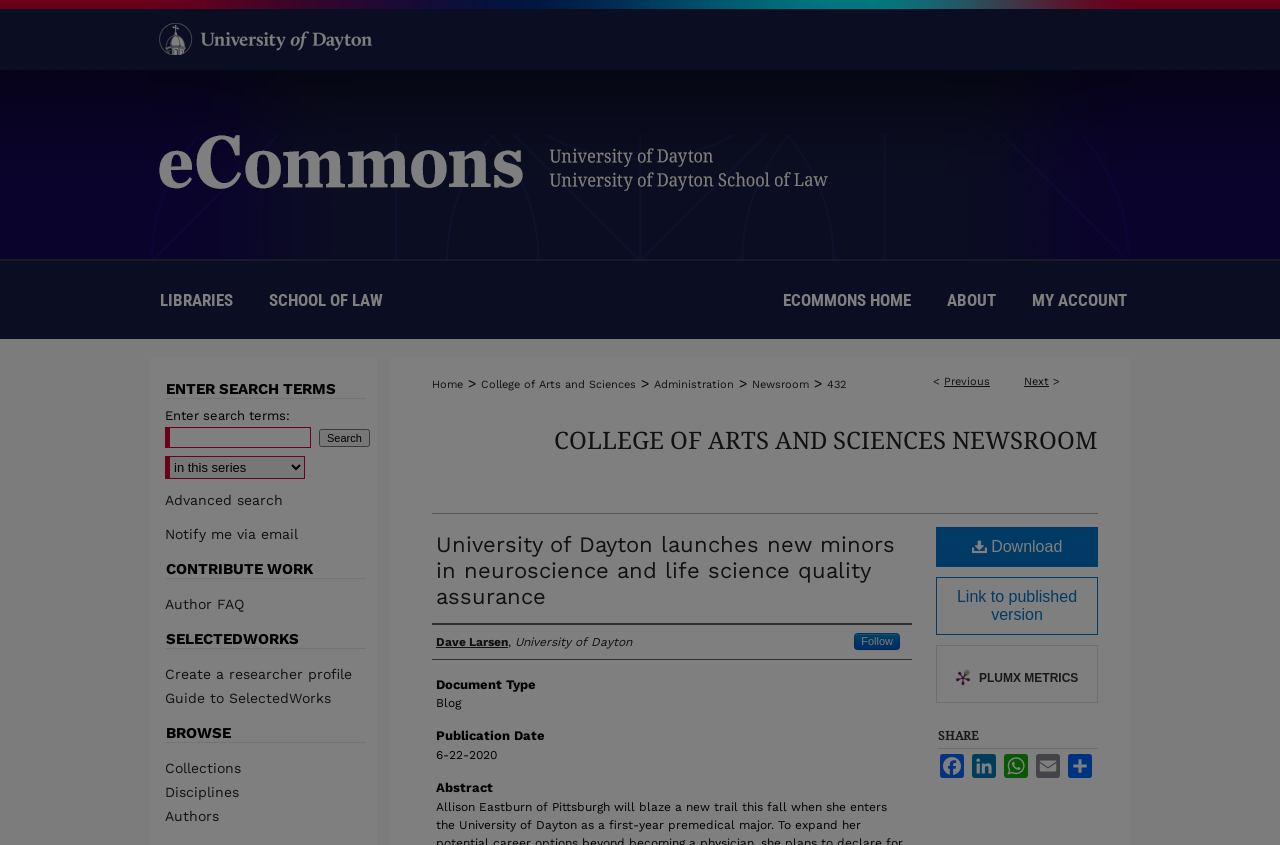Respond with a single word or phrase to the following question: What type of document is described on the webpage?

Blog